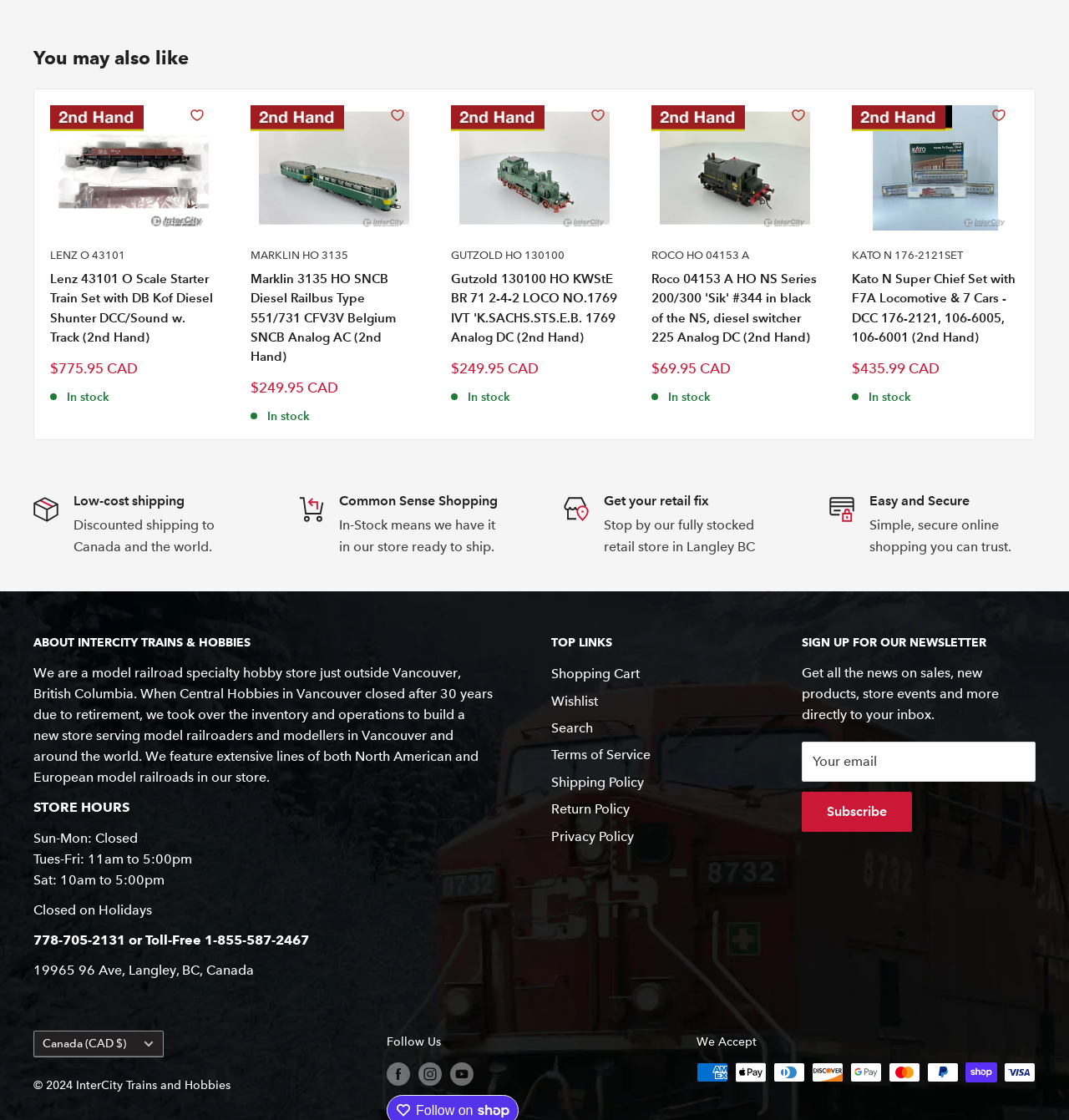Please provide the bounding box coordinates for the element that needs to be clicked to perform the following instruction: "Learn about Intercity Trains & Hobbies". The coordinates should be given as four float numbers between 0 and 1, i.e., [left, top, right, bottom].

[0.031, 0.565, 0.461, 0.583]